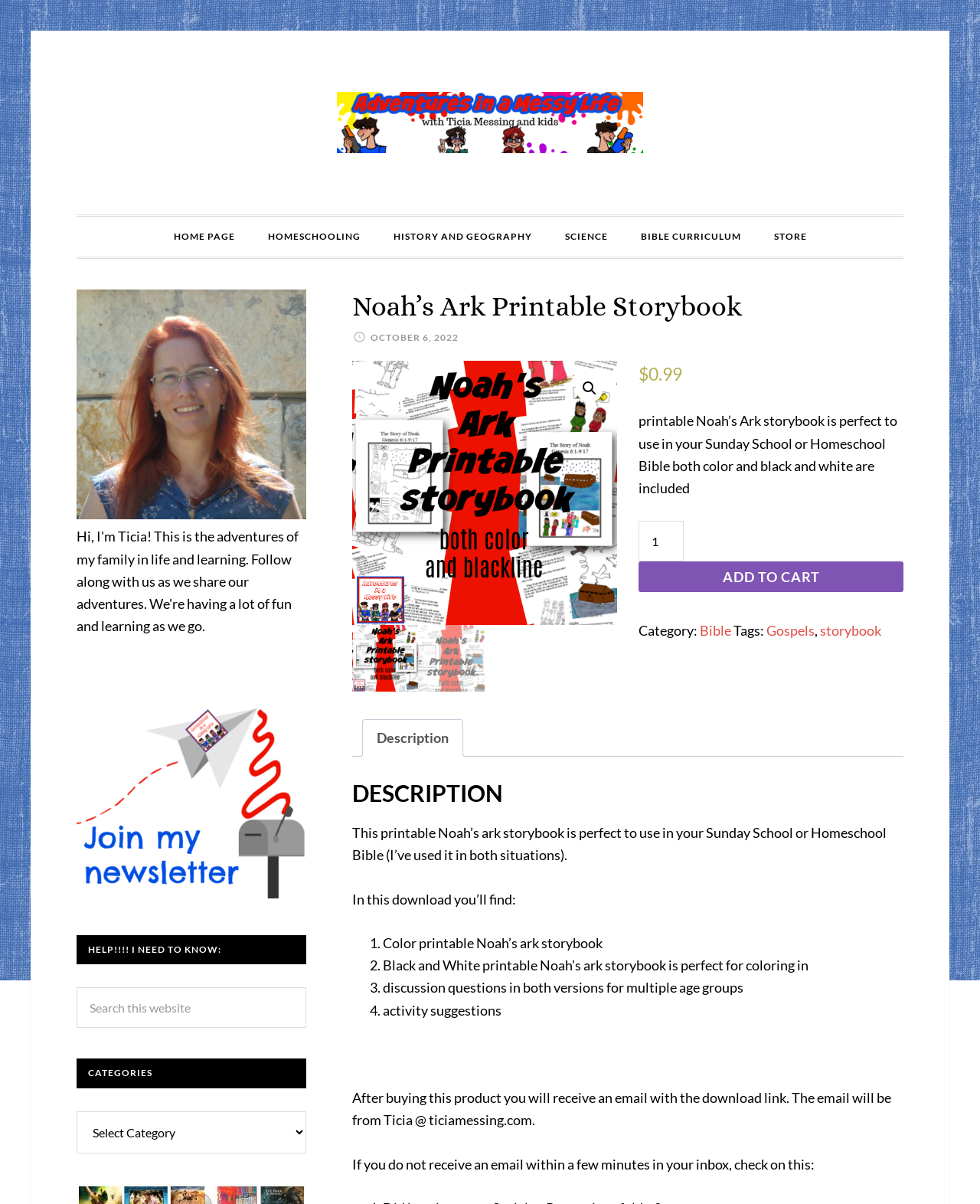What is the purpose of the storybook?
Look at the image and answer with only one word or phrase.

Sunday School or Homeschool Bible